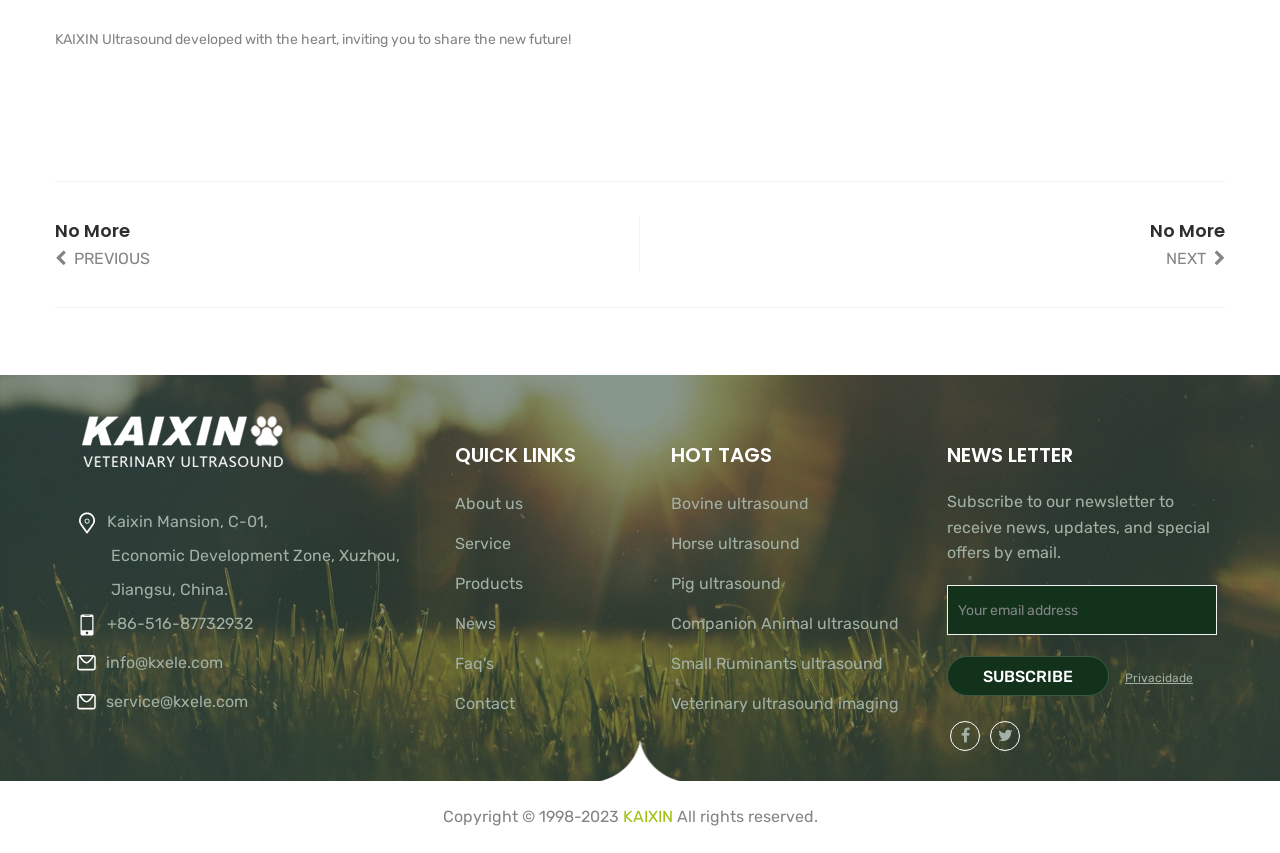Determine the bounding box coordinates of the UI element that matches the following description: "Pig ultrasound". The coordinates should be four float numbers between 0 and 1 in the format [left, top, right, bottom].

[0.524, 0.673, 0.61, 0.695]